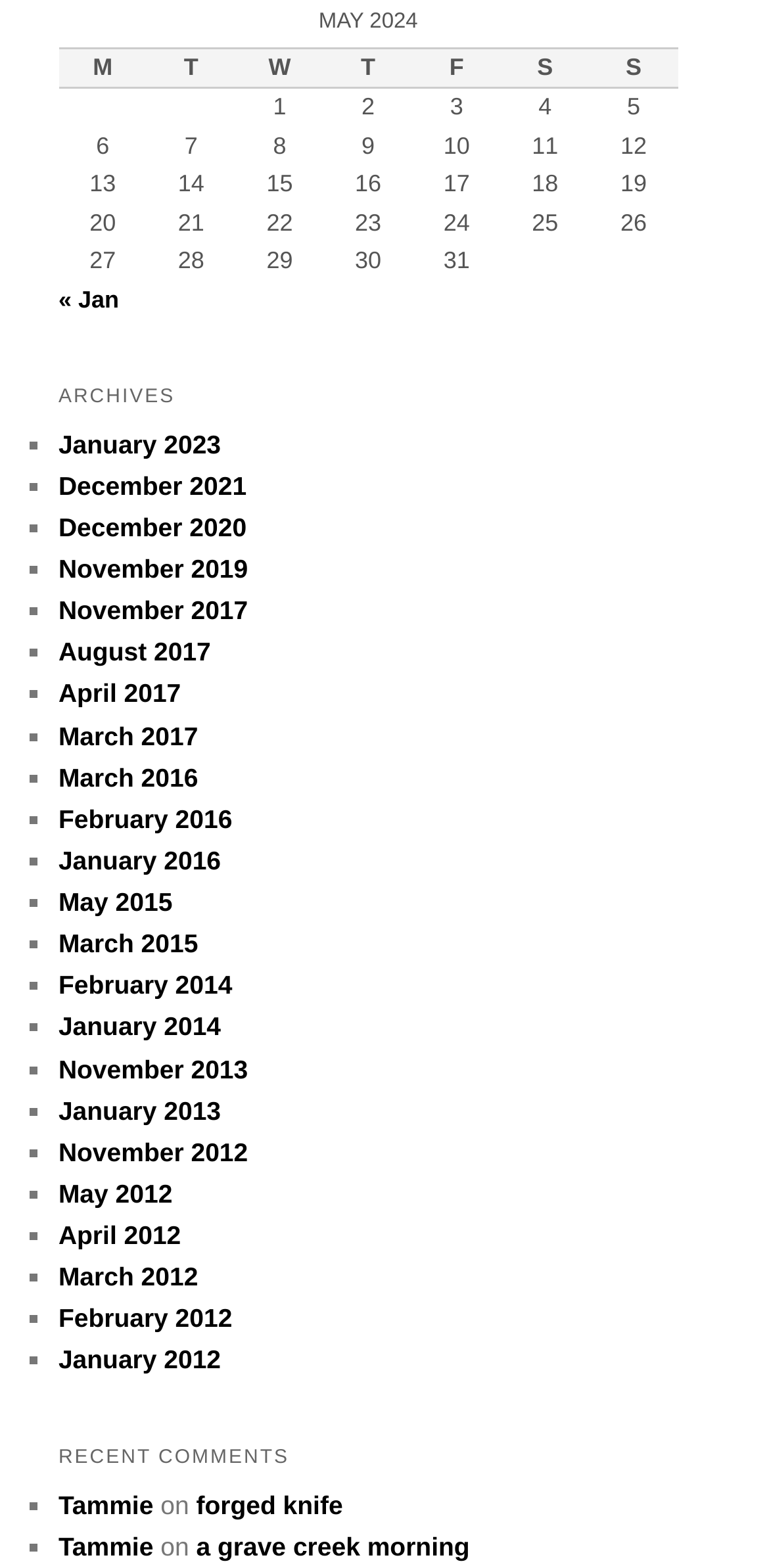How many grid cells are in the first row?
Carefully analyze the image and provide a thorough answer to the question.

I looked at the first row of the grid and counted the number of grid cells, finding 7 cells labeled 'M', 'T', 'W', 'T', 'F', 'S', and 'S'.